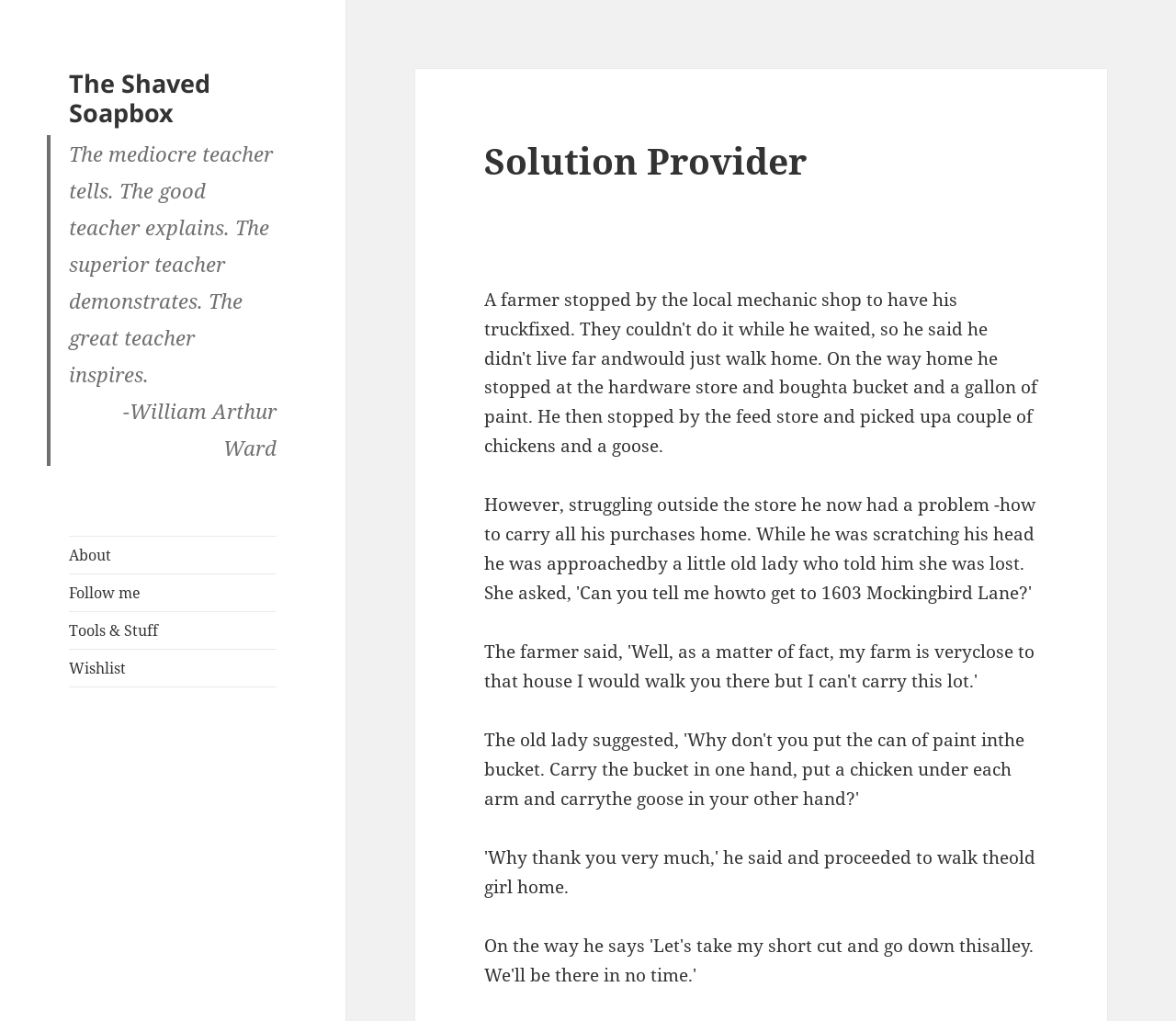How many links are there in the top section?
Please respond to the question with a detailed and well-explained answer.

The top section of the webpage contains four links: 'About', 'Follow me', 'Tools & Stuff', and 'Wishlist'.